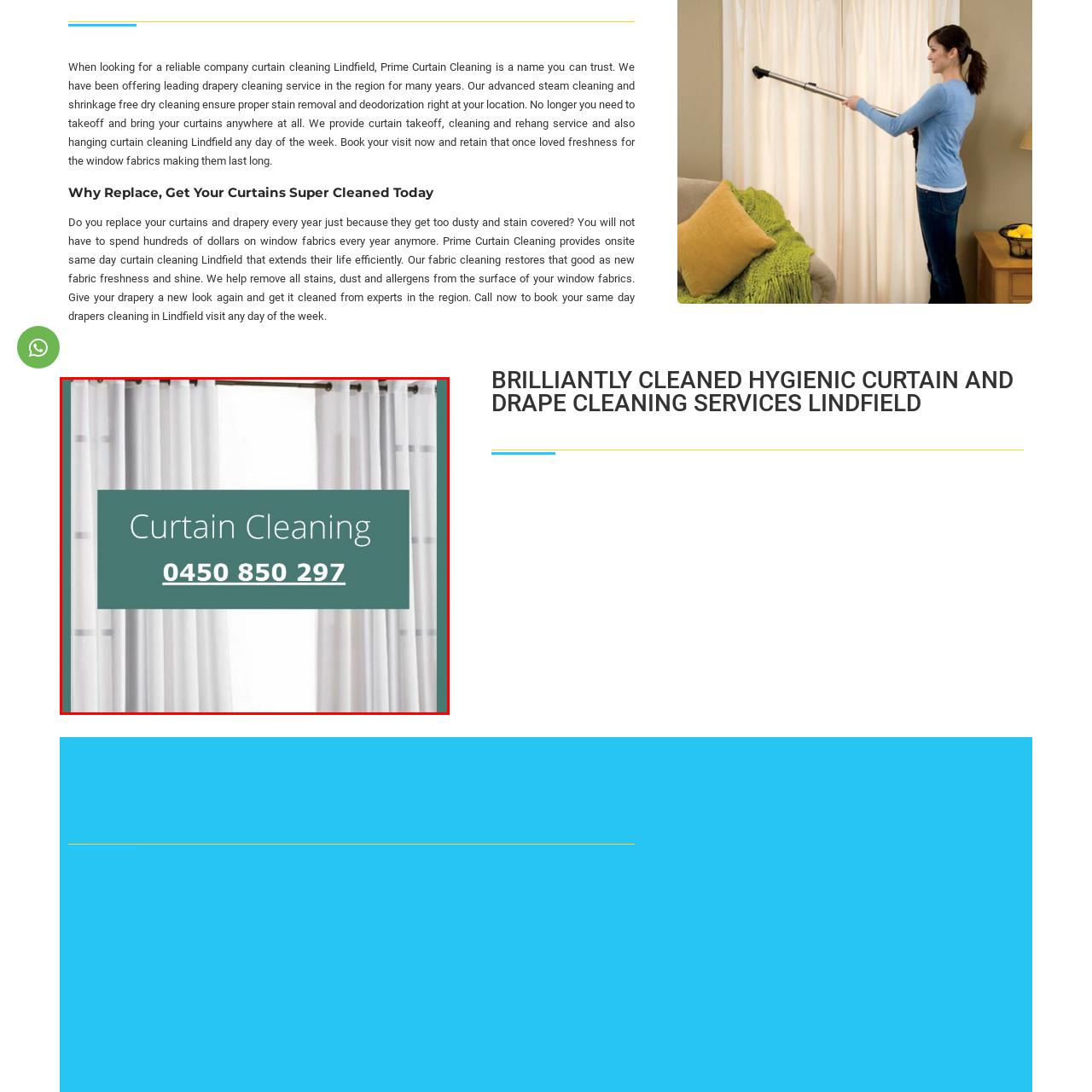Concentrate on the image highlighted by the red boundary and deliver a detailed answer to the following question, using the information from the image:
What is the purpose of the contact number displayed?

The contact number '0450 850 297' is displayed below the 'Curtain Cleaning' text, implying that it is intended for potential customers to reach out to the service provider for inquiries or to schedule a cleaning appointment, making it a crucial element in facilitating communication between the service provider and customers.